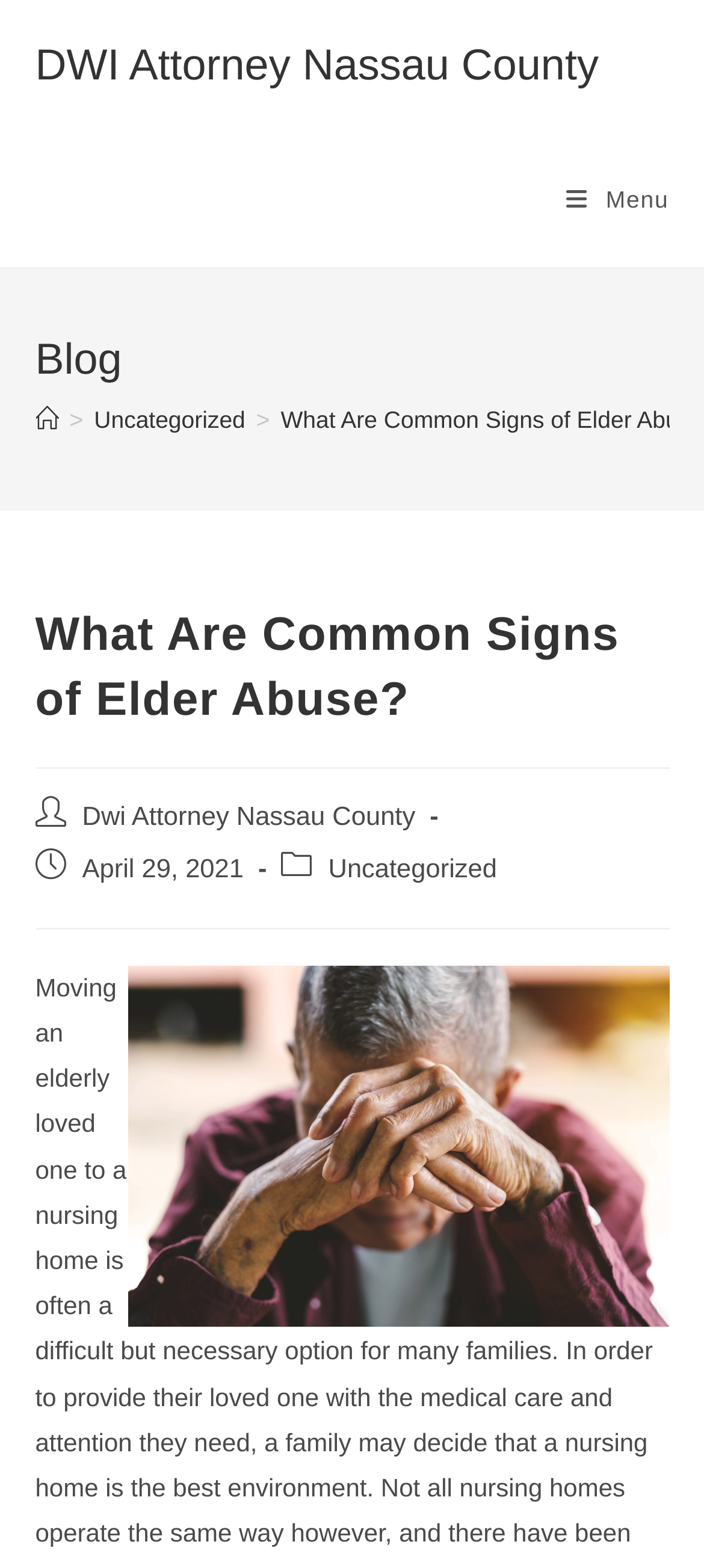Find the bounding box coordinates for the HTML element described in this sentence: "Menu Close". Provide the coordinates as four float numbers between 0 and 1, in the format [left, top, right, bottom].

[0.804, 0.119, 0.95, 0.136]